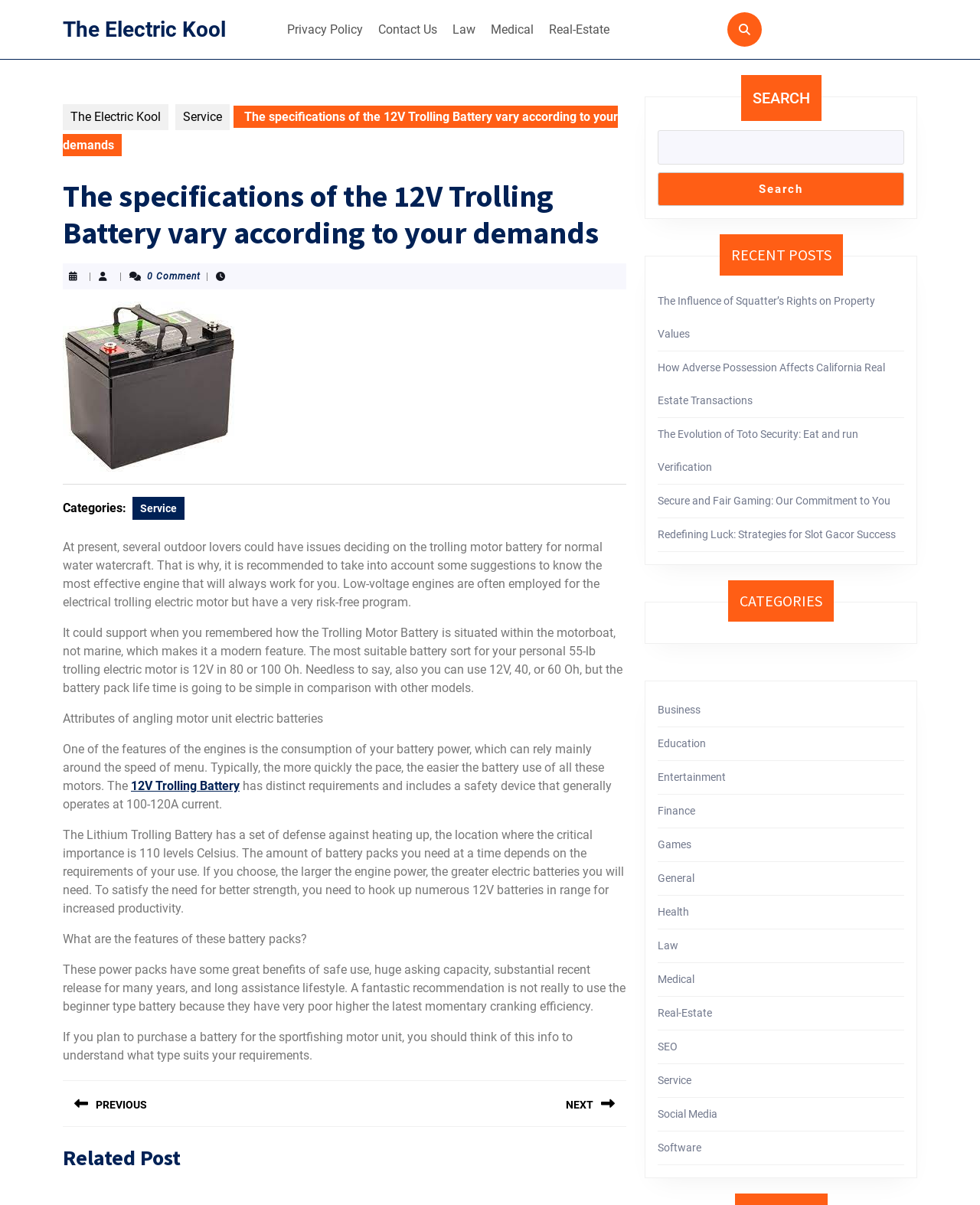What is the category of the post?
Using the visual information, reply with a single word or short phrase.

Service